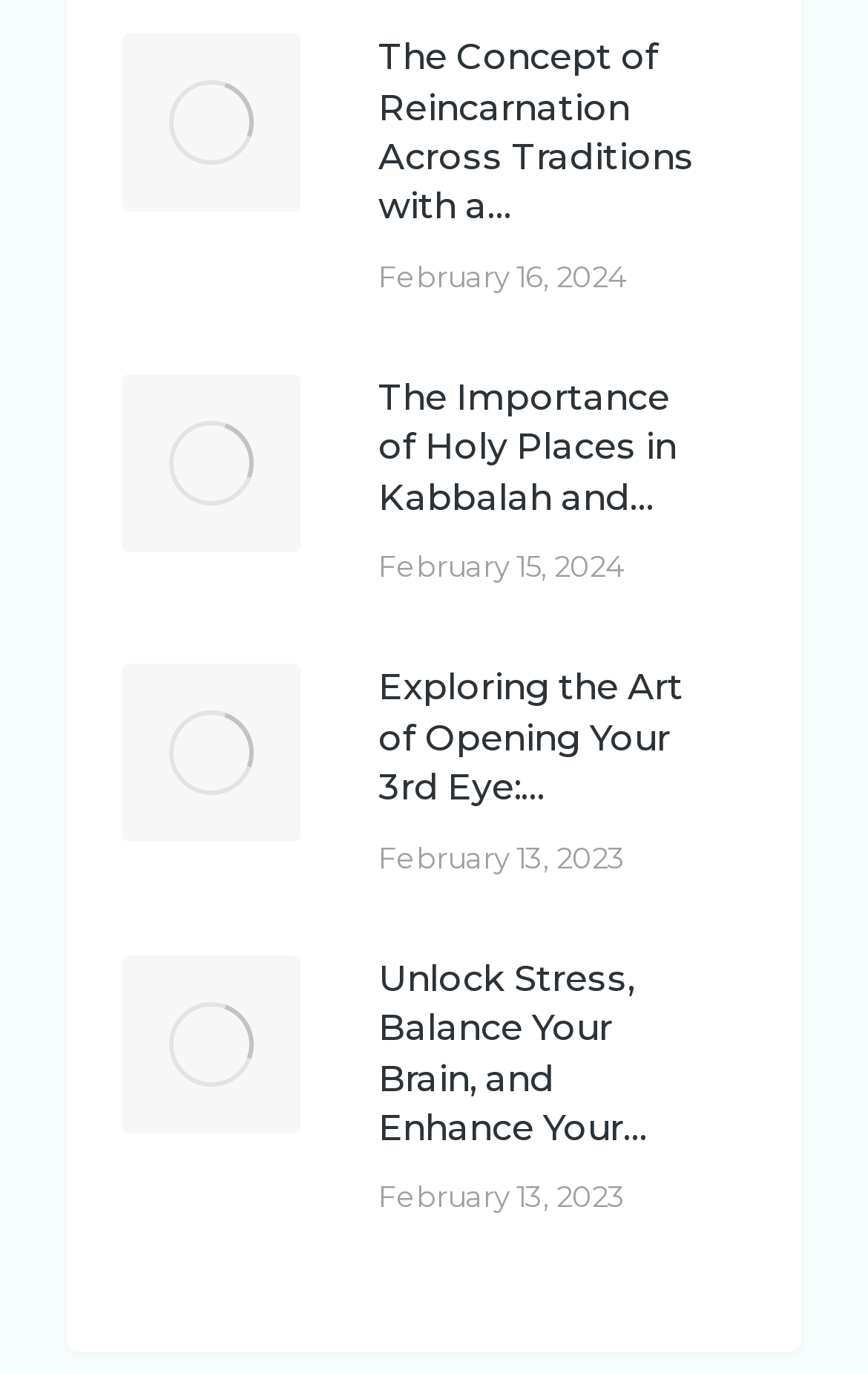Respond to the question below with a single word or phrase:
How many links are in the third article?

2